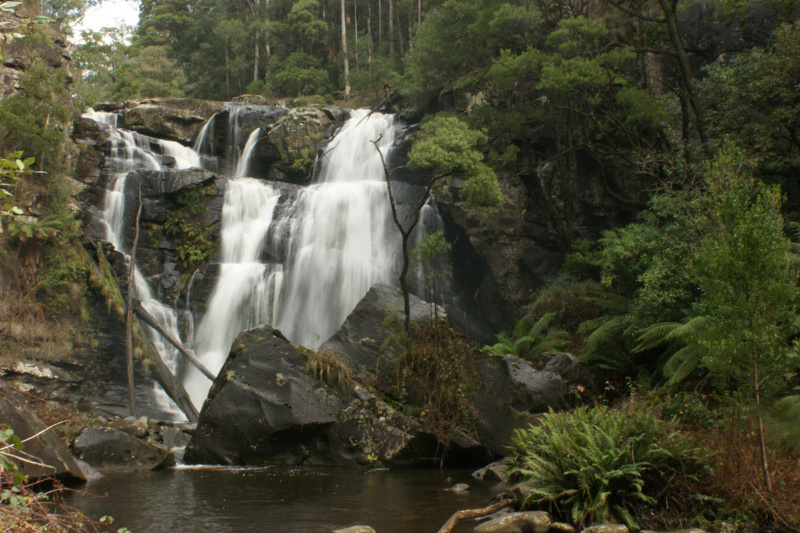Look at the image and write a detailed answer to the question: 
What is the purpose of Stevenson's Falls for visitors?

The caption states that Stevenson's Falls is a key highlight for visitors exploring the outdoors around Forrest, implying that it is an essential part of any itinerary in the region, making it a key highlight for visitors.